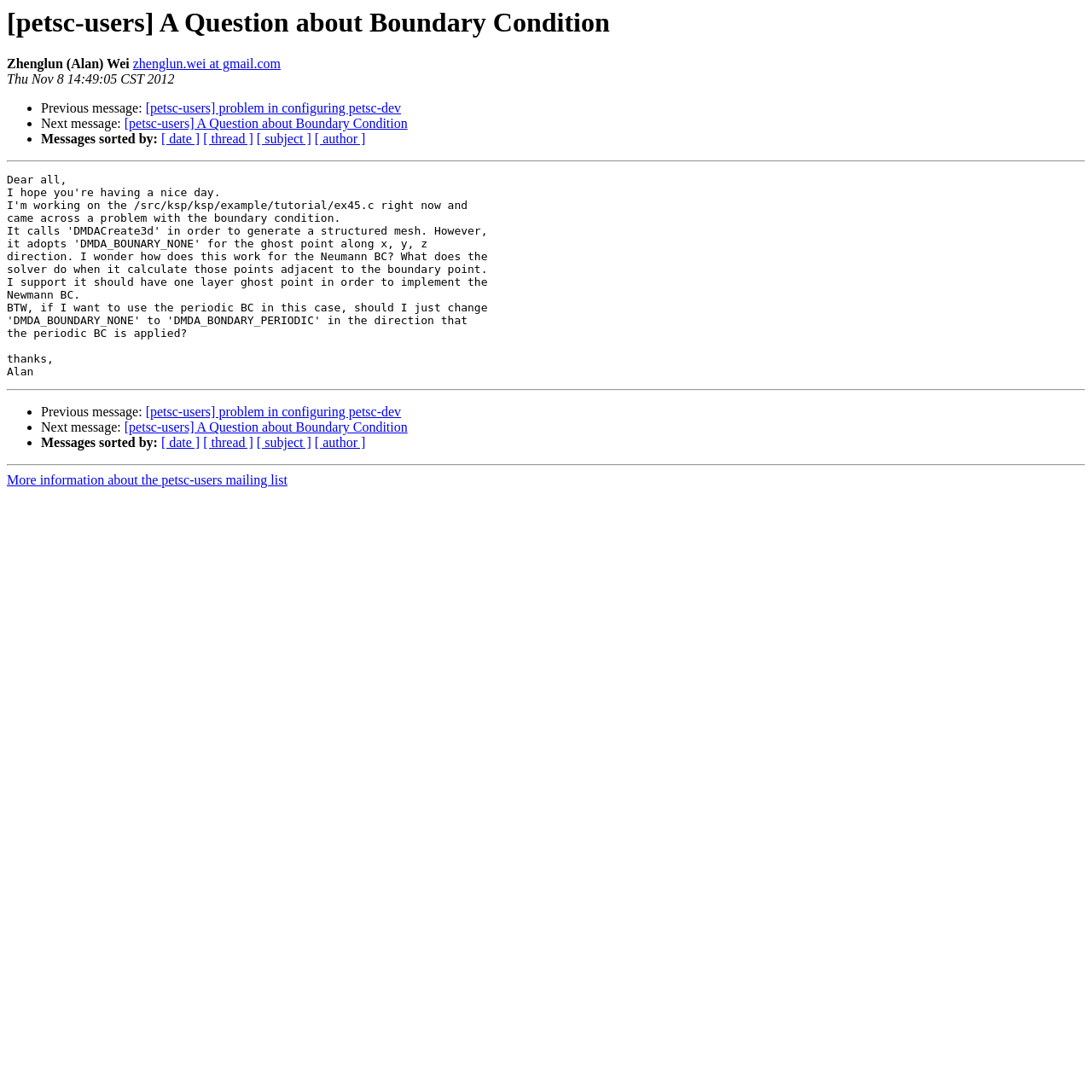Who is the author of this message?
Based on the image, give a concise answer in the form of a single word or short phrase.

Zhenglun (Alan) Wei